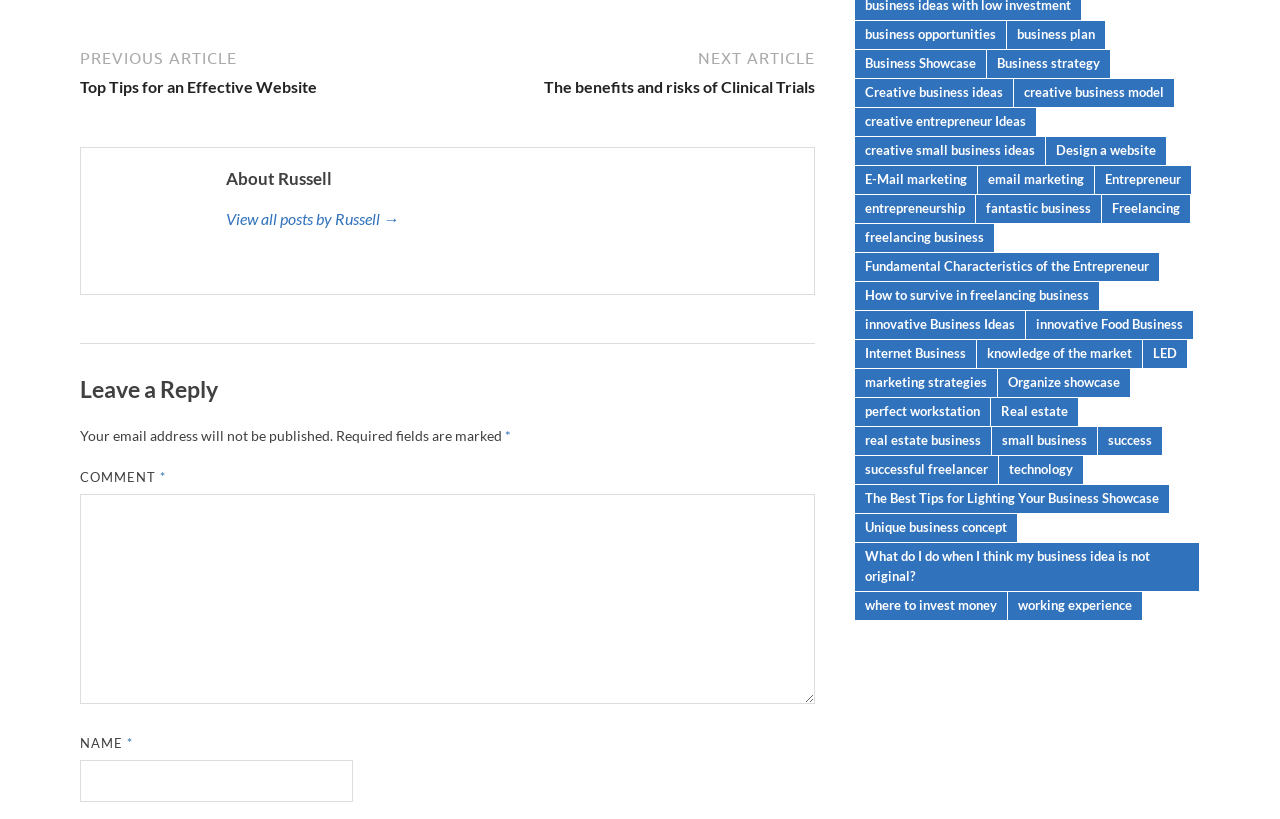Please identify the bounding box coordinates of the region to click in order to complete the given instruction: "Enter a comment". The coordinates should be four float numbers between 0 and 1, i.e., [left, top, right, bottom].

[0.062, 0.603, 0.637, 0.859]